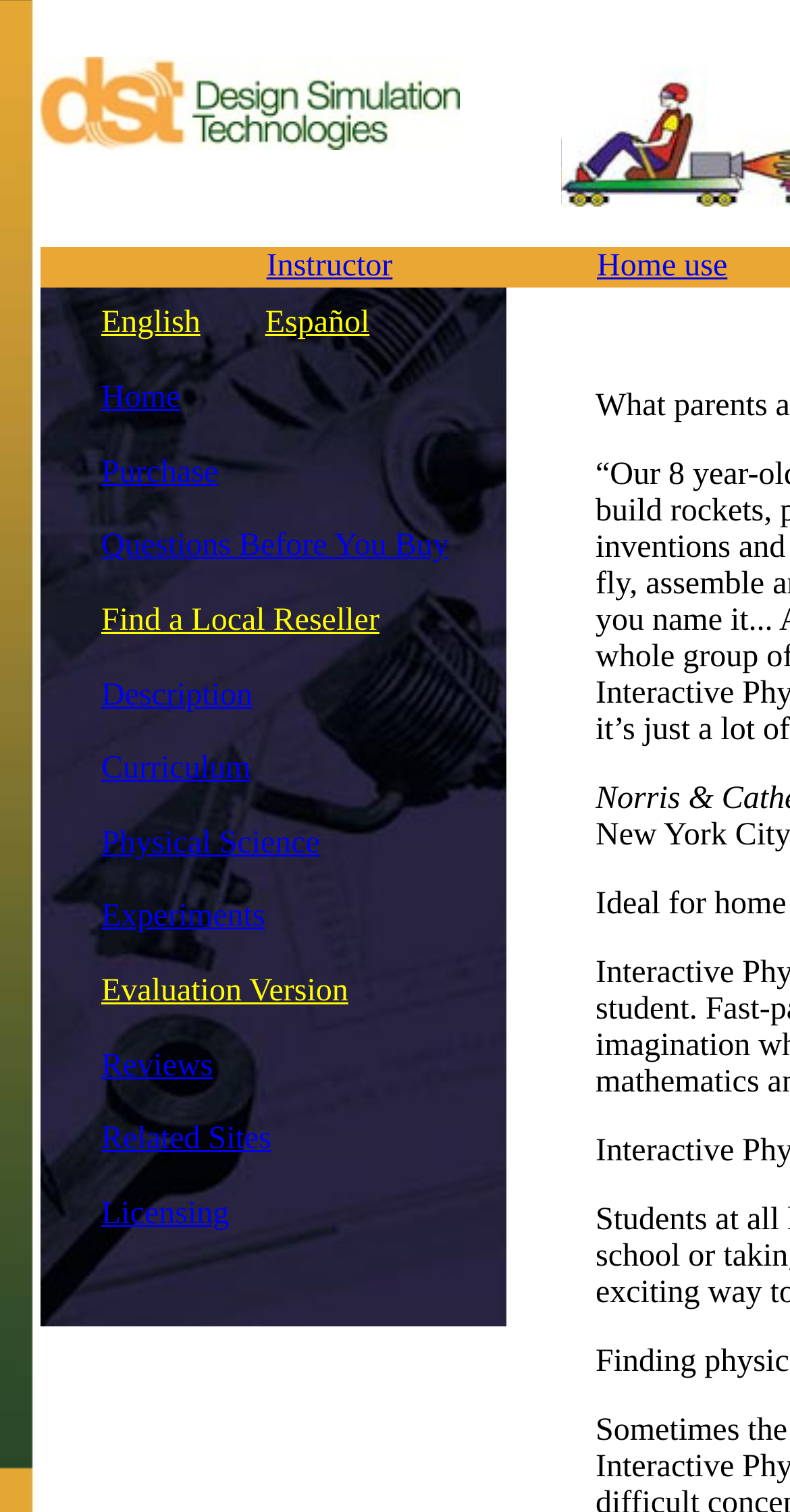Specify the bounding box coordinates of the area to click in order to execute this command: 'Select English language'. The coordinates should consist of four float numbers ranging from 0 to 1, and should be formatted as [left, top, right, bottom].

[0.128, 0.203, 0.254, 0.225]